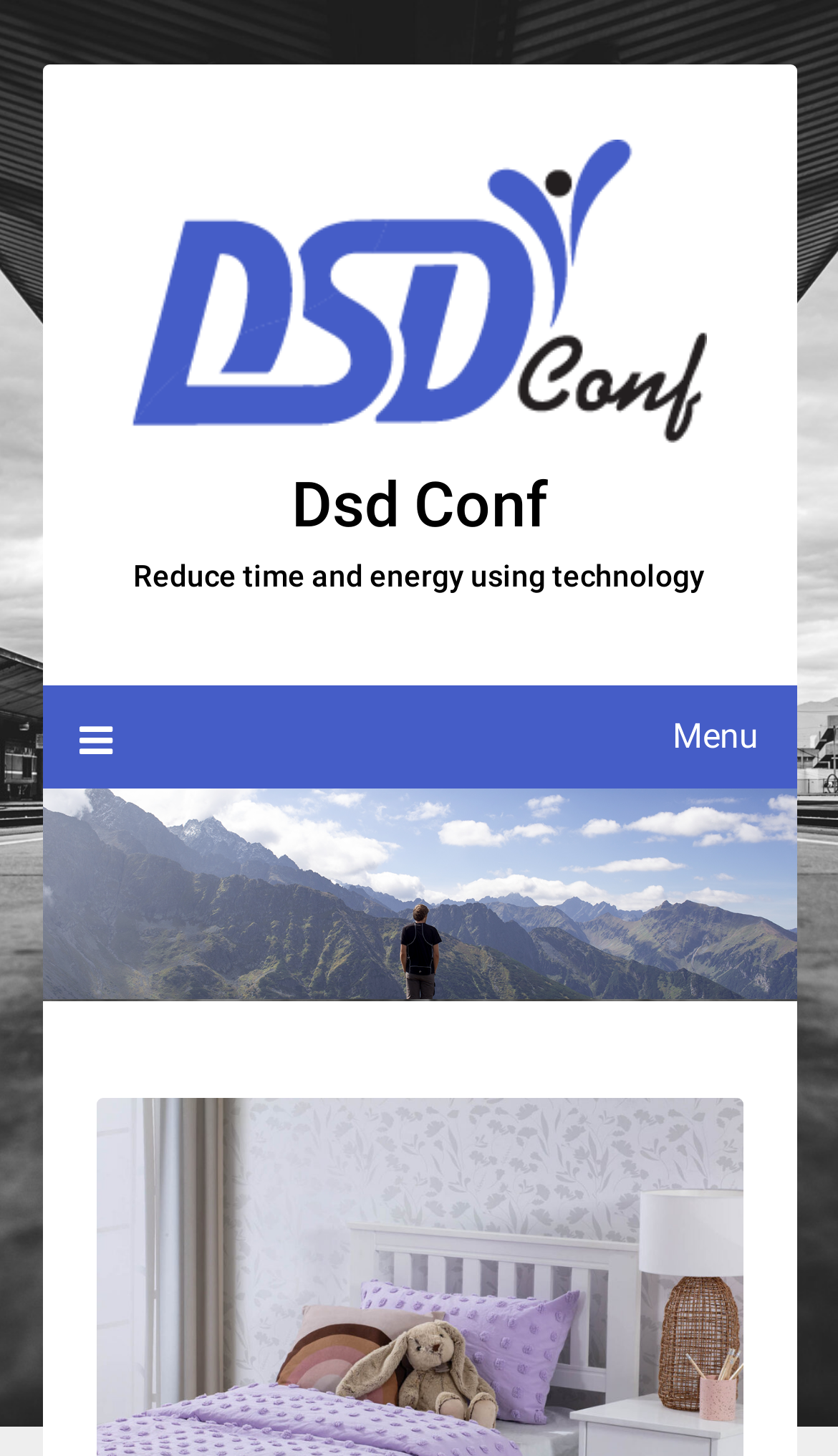Identify and extract the main heading from the webpage.

Check these great tips when buying quilt cover sets